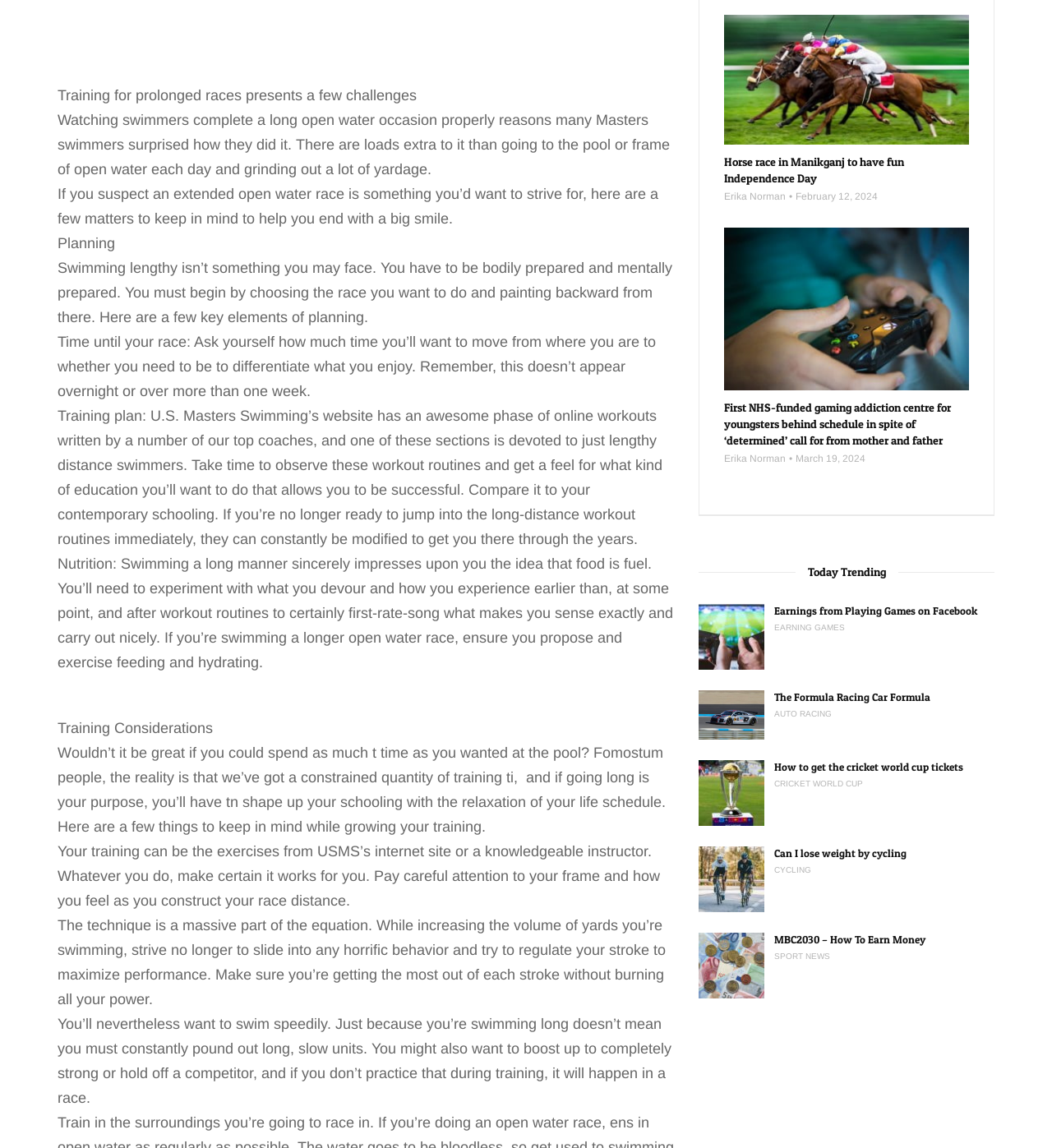What is the title of the section after 'Planning'?
Provide a short answer using one word or a brief phrase based on the image.

Training Considerations